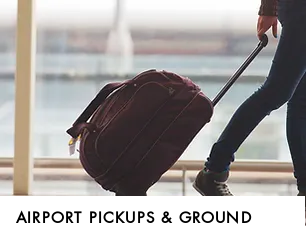Is the suitcase being carried by hand?
Give a thorough and detailed response to the question.

The caption states that the traveler is 'rolling a suitcase', implying that the suitcase has wheels and is being pulled or pushed rather than carried by hand.